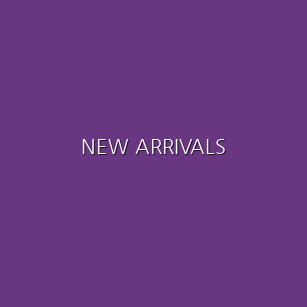Please provide a brief answer to the following inquiry using a single word or phrase:
What is the purpose of the 'NEW ARRIVALS' section?

to invite customers to explore new offerings